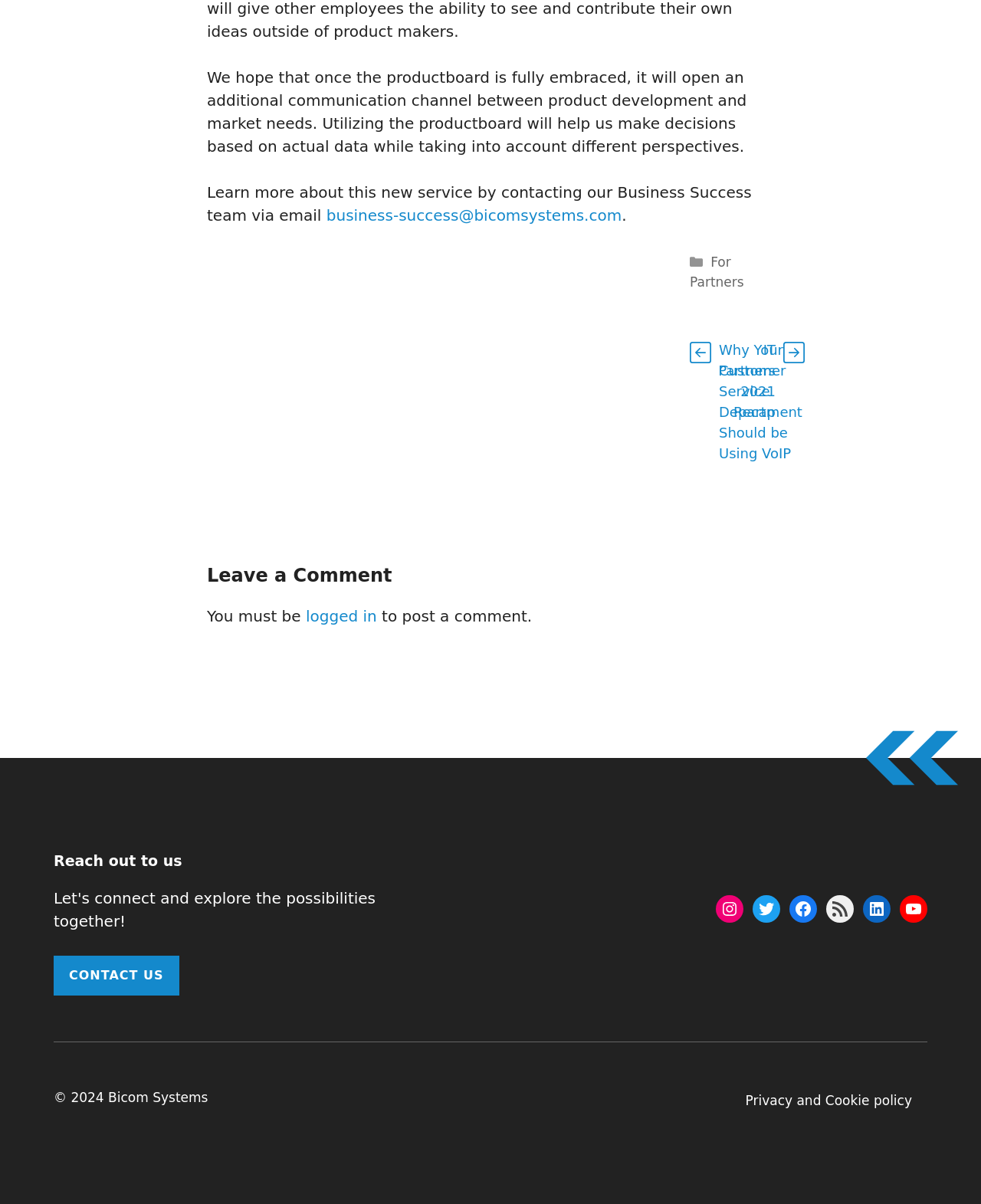Give a concise answer using one word or a phrase to the following question:
How can I contact the Business Success team?

via email